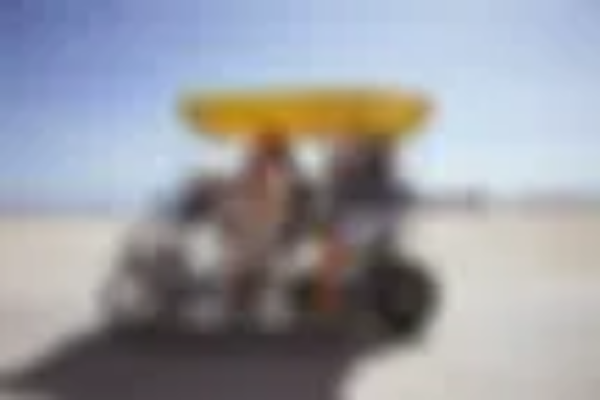Analyze the image and describe all key details you can observe.

In this vibrant outdoor scene, two individuals sit atop a uniquely designed vehicle equipped with a large yellow canopy. They are positioned on a vast, flat surface that suggests a sunny day at a picturesque beach or open landscape. The background features a clear blue sky, enhancing the cheerful atmosphere of the moment. The individuals appear relaxed and are likely enjoying a fun-filled day, possibly engaged in an adventurous activity. The bright colors and open environment convey a sense of freedom and enjoyment, making it an inviting glimpse into a recreational outing.